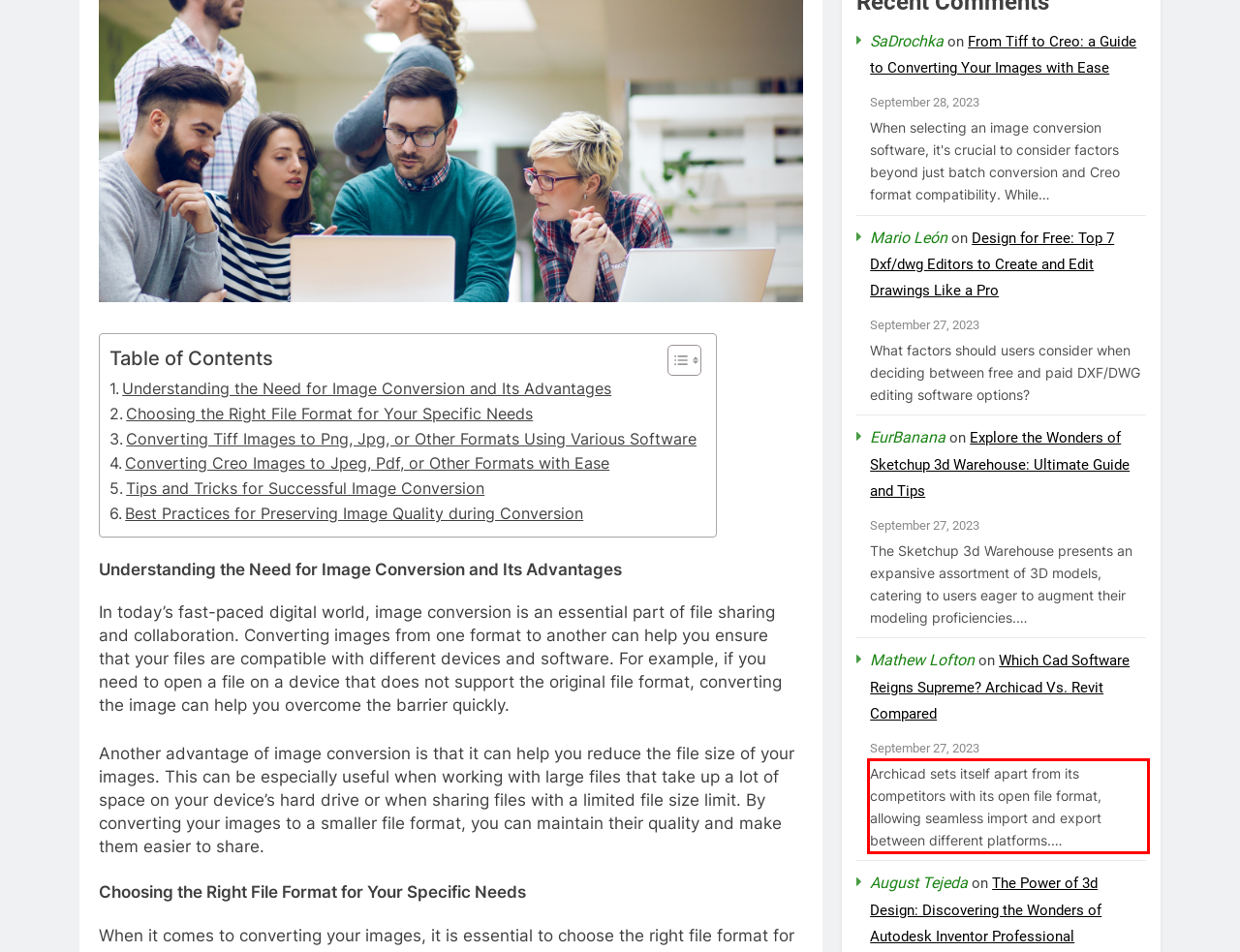Given a screenshot of a webpage with a red bounding box, please identify and retrieve the text inside the red rectangle.

Archicad sets itself apart from its competitors with its open file format, allowing seamless import and export between different platforms.…